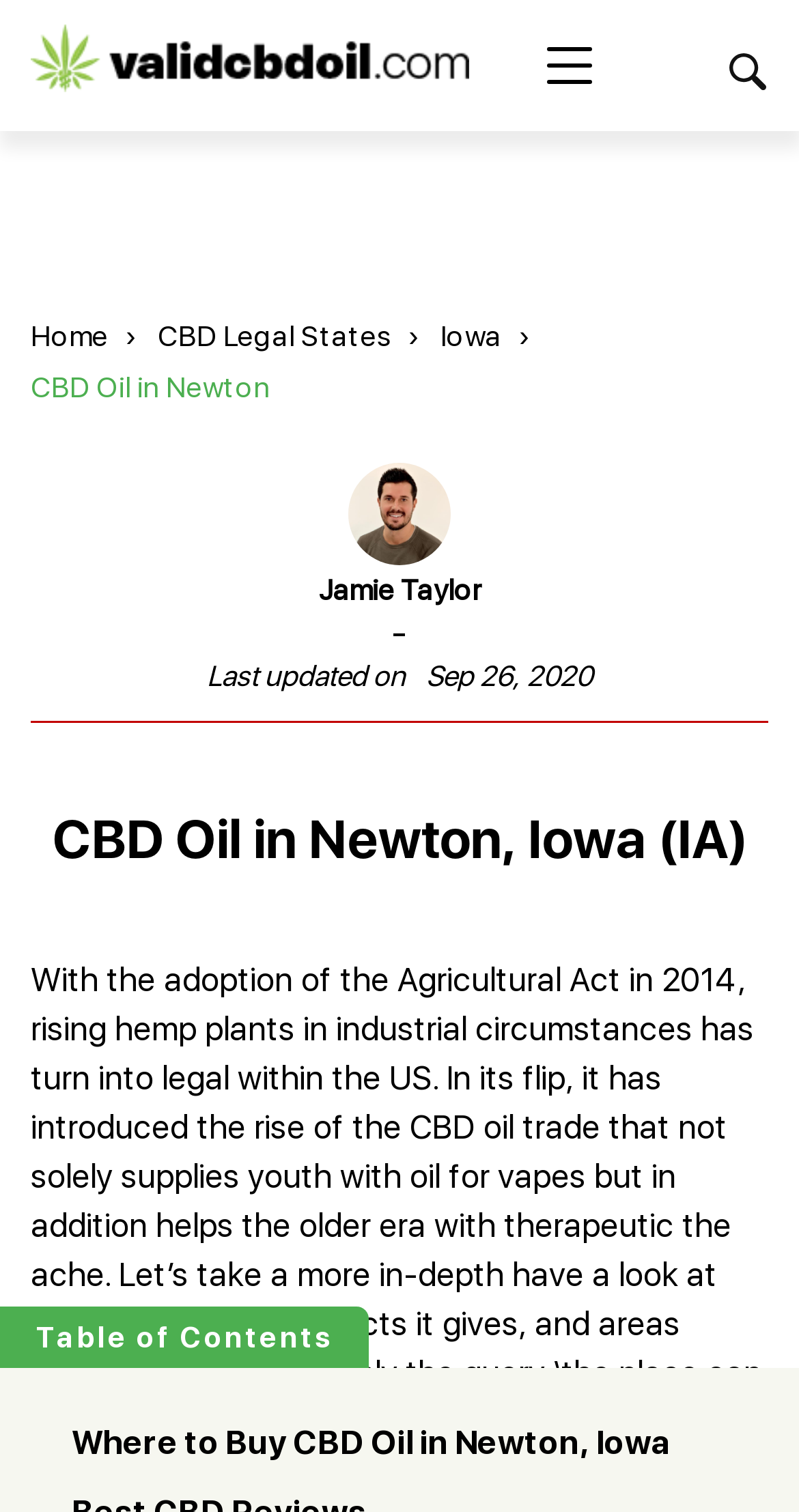Please give a succinct answer to the question in one word or phrase:
What is the purpose of the 'Legality' link?

To learn about CBD laws